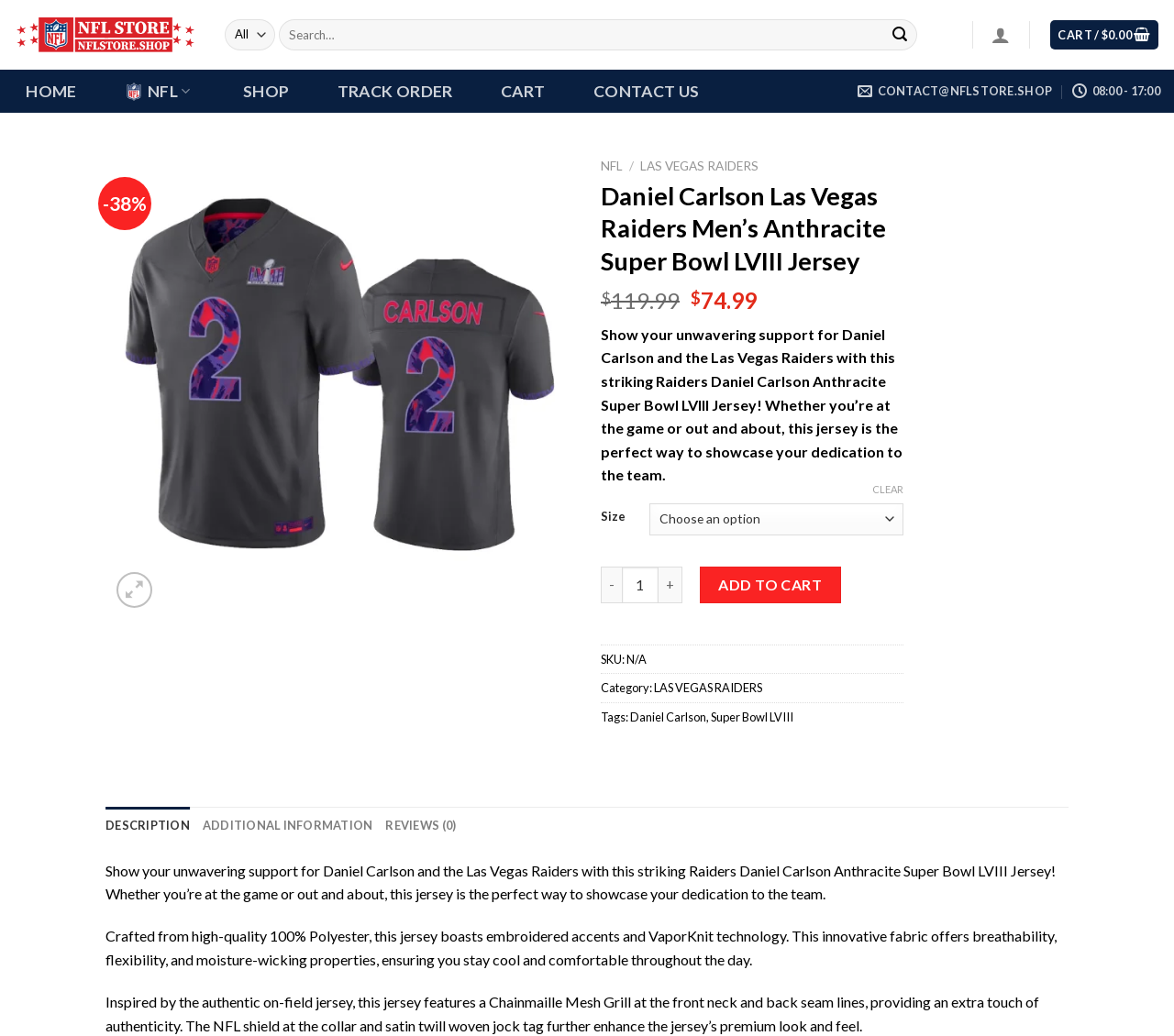Identify and provide the text content of the webpage's primary headline.

Daniel Carlson Las Vegas Raiders Men’s Anthracite Super Bowl LVIII Jersey